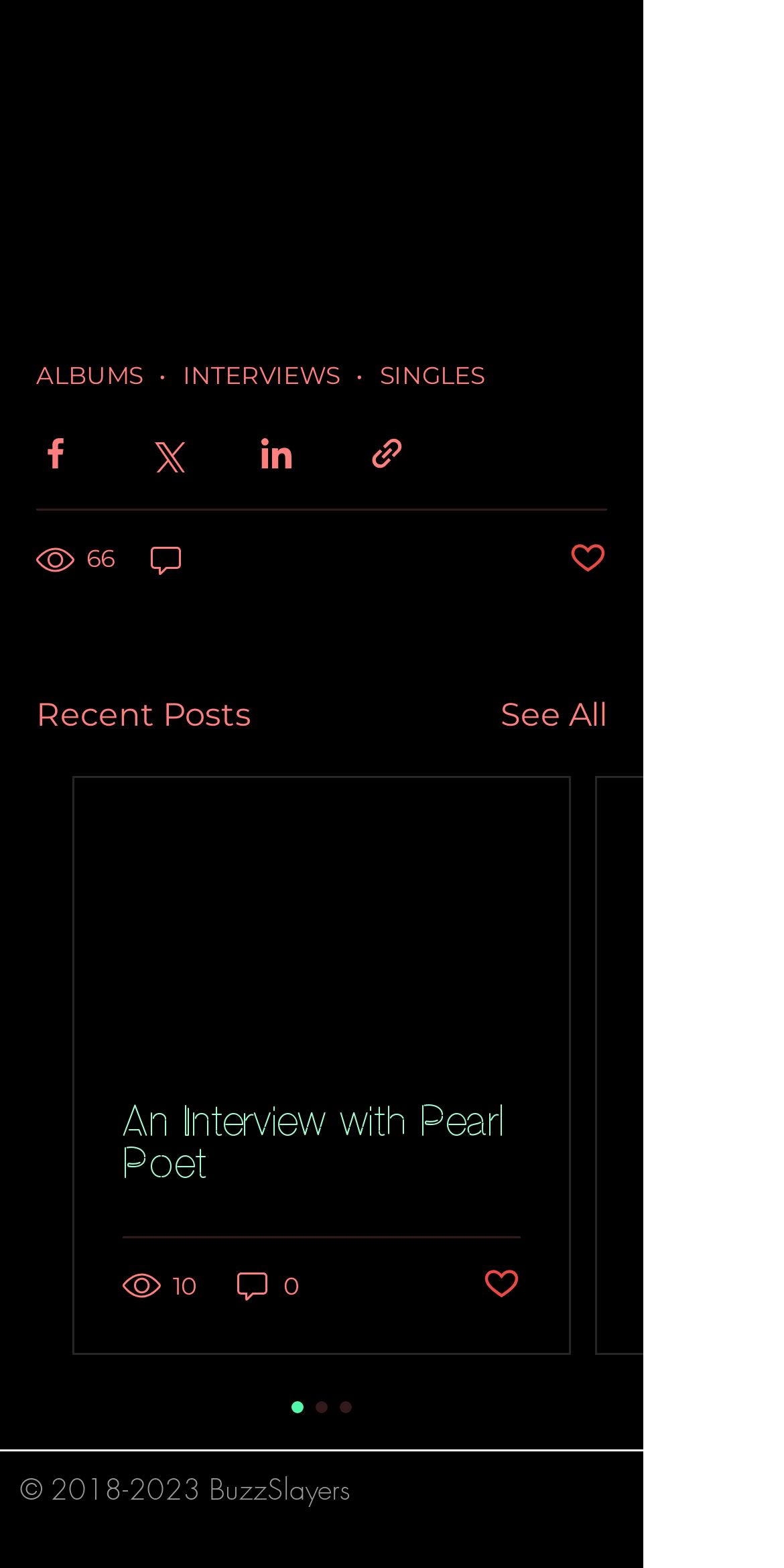Locate the bounding box coordinates of the element that needs to be clicked to carry out the instruction: "View Recent Posts". The coordinates should be given as four float numbers ranging from 0 to 1, i.e., [left, top, right, bottom].

[0.046, 0.44, 0.321, 0.471]